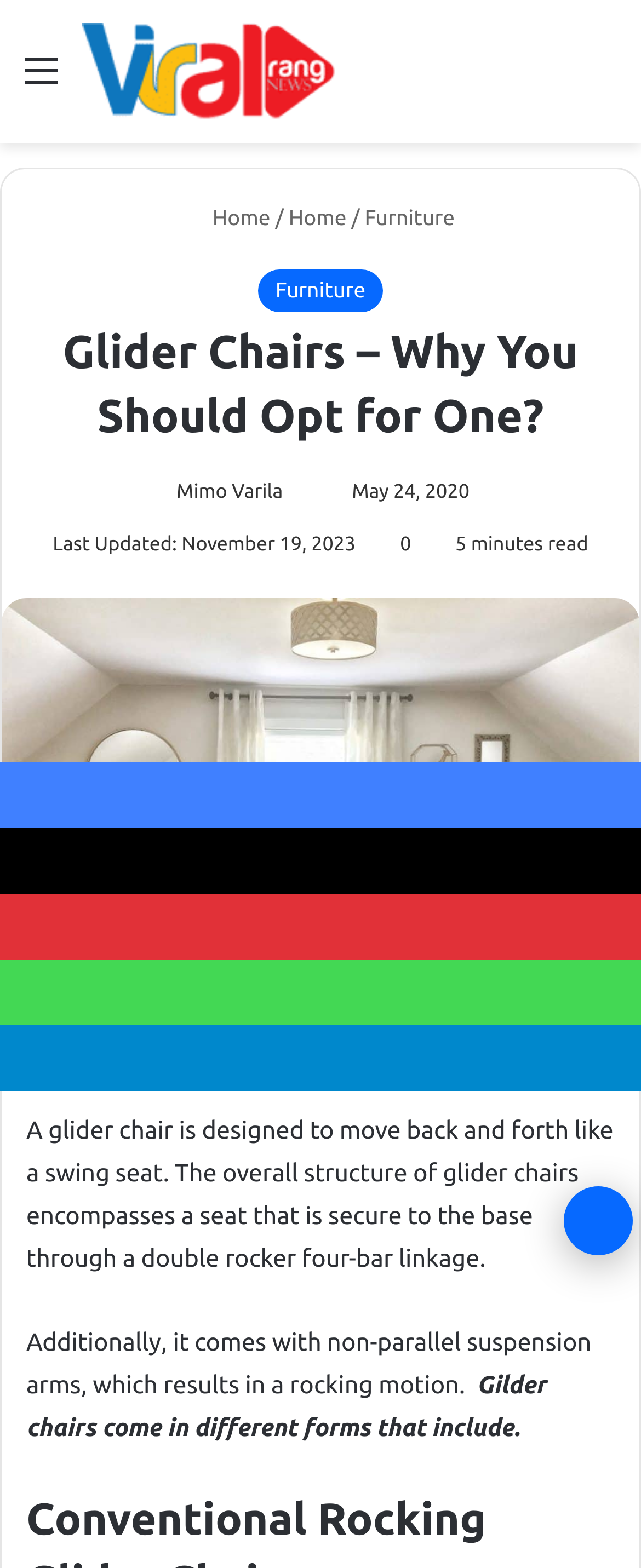Using the element description: "Furniture", determine the bounding box coordinates. The coordinates should be in the format [left, top, right, bottom], with values between 0 and 1.

[0.558, 0.084, 0.699, 0.098]